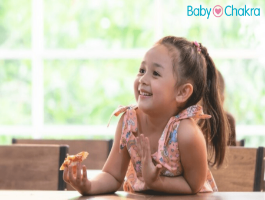What type of light is filtering through the windows?
Analyze the image and deliver a detailed answer to the question.

The caption describes the background as having soft, diffused natural light filtering through large windows, which suggests that the light is coming from the outdoors and is not artificial.